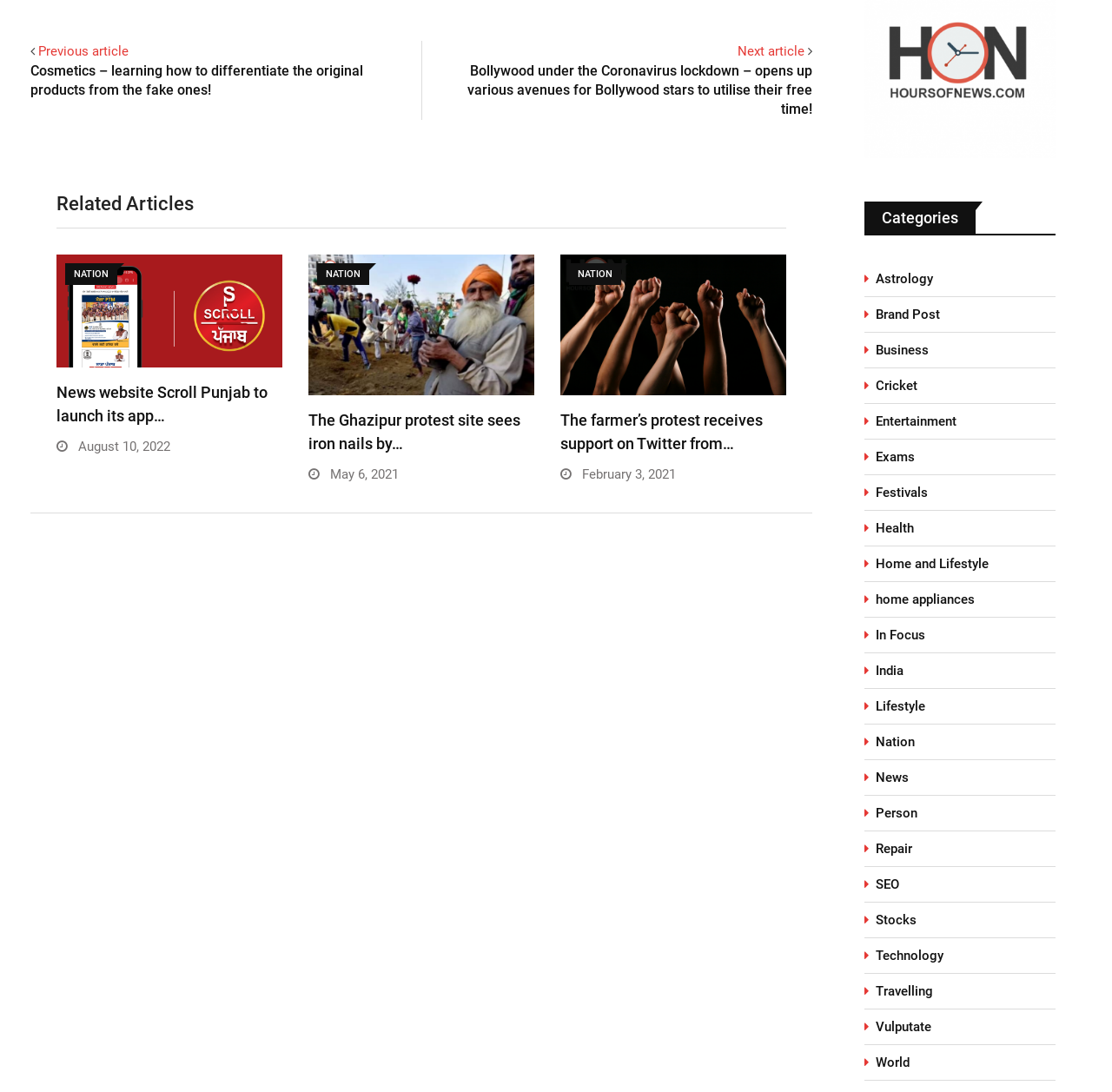Please locate the bounding box coordinates for the element that should be clicked to achieve the following instruction: "Click on the 'Previous article' link". Ensure the coordinates are given as four float numbers between 0 and 1, i.e., [left, top, right, bottom].

[0.034, 0.039, 0.116, 0.054]